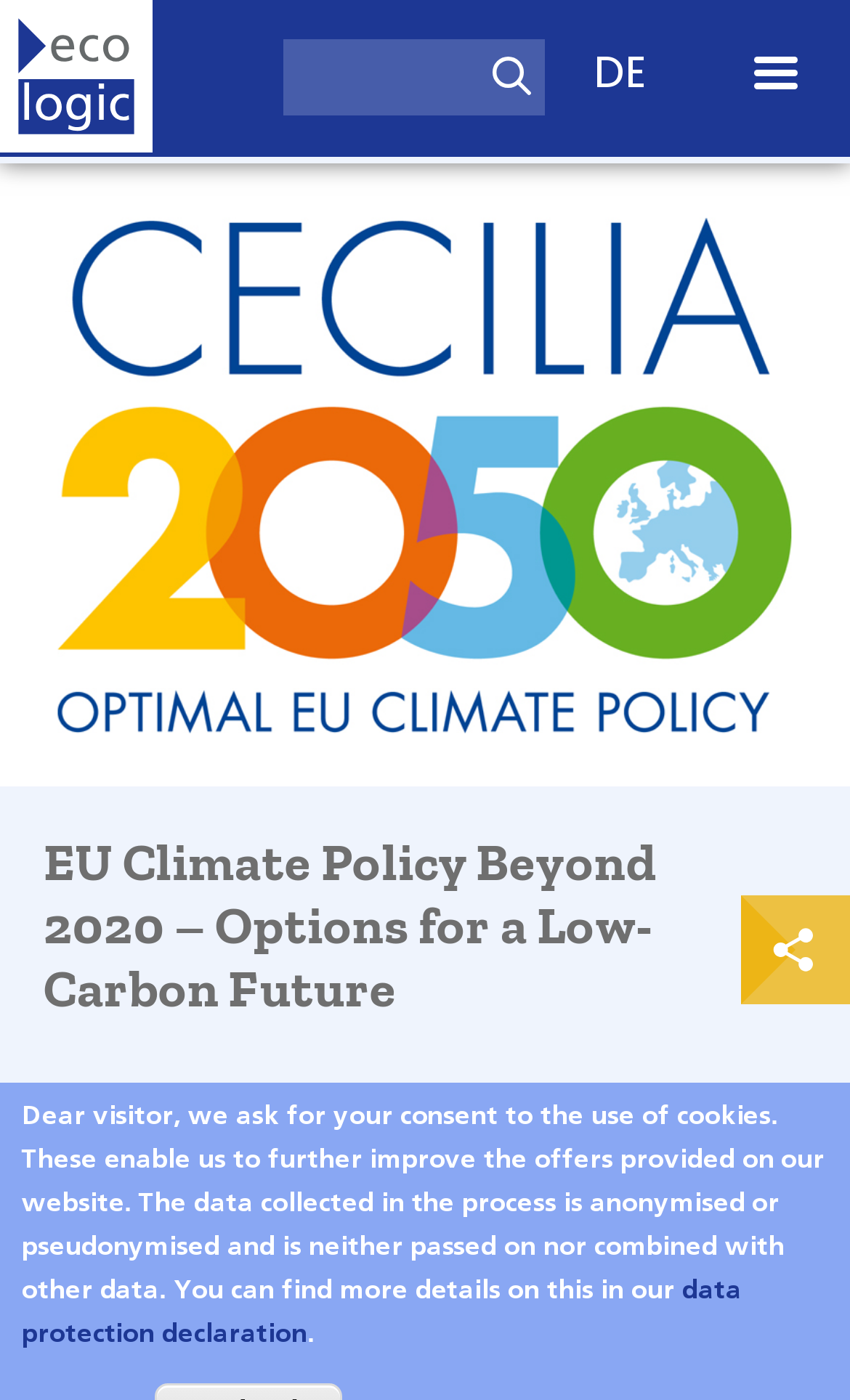Please provide a detailed answer to the question below based on the screenshot: 
What is the location of the conference?

I found this information by looking at the 'LOCATION' section under the event description, which specifies the location as Brussels (Belgium).